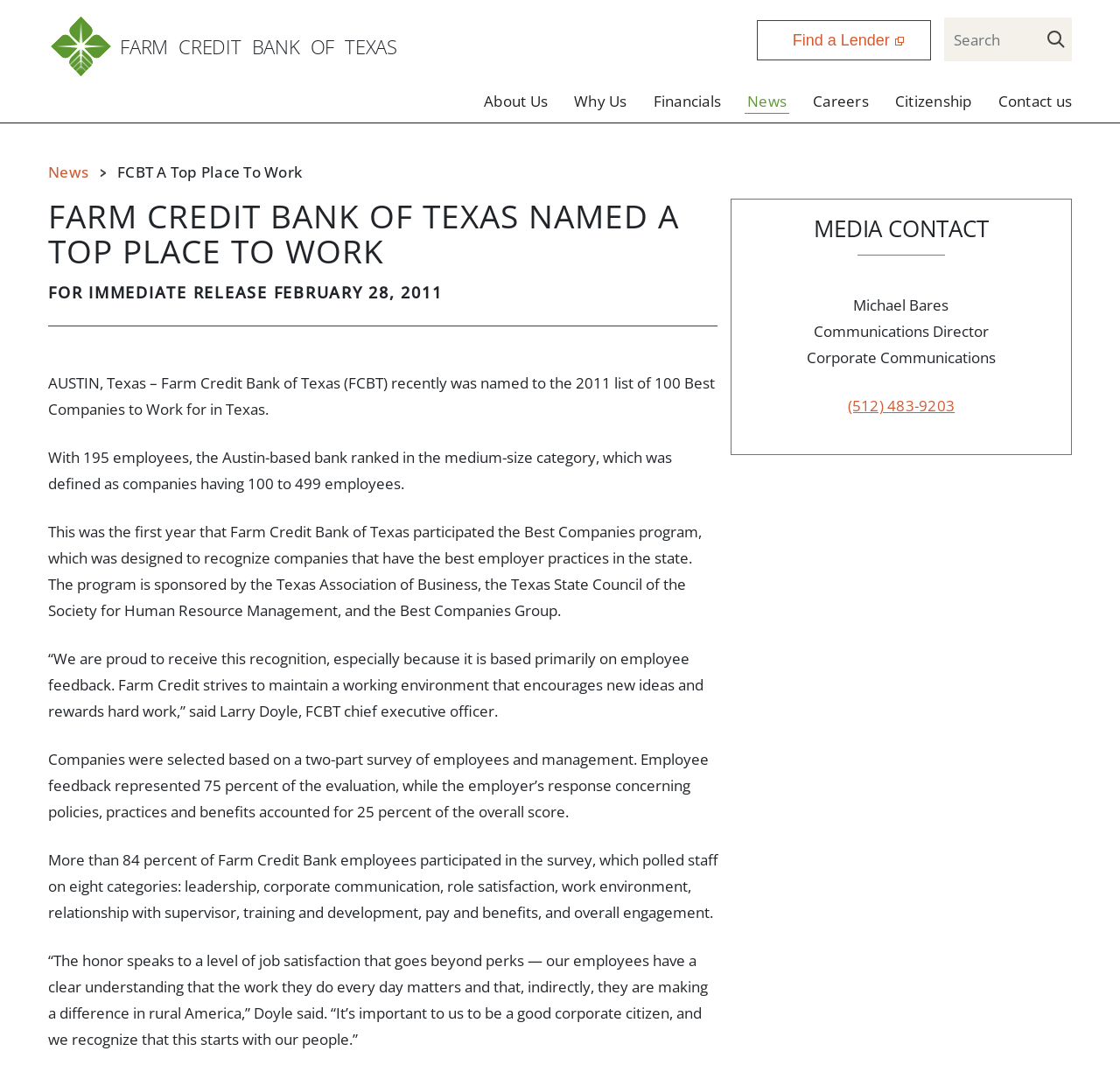Please give the bounding box coordinates of the area that should be clicked to fulfill the following instruction: "Call the Communications Director at (512) 483-9203". The coordinates should be in the format of four float numbers from 0 to 1, i.e., [left, top, right, bottom].

[0.757, 0.369, 0.853, 0.388]